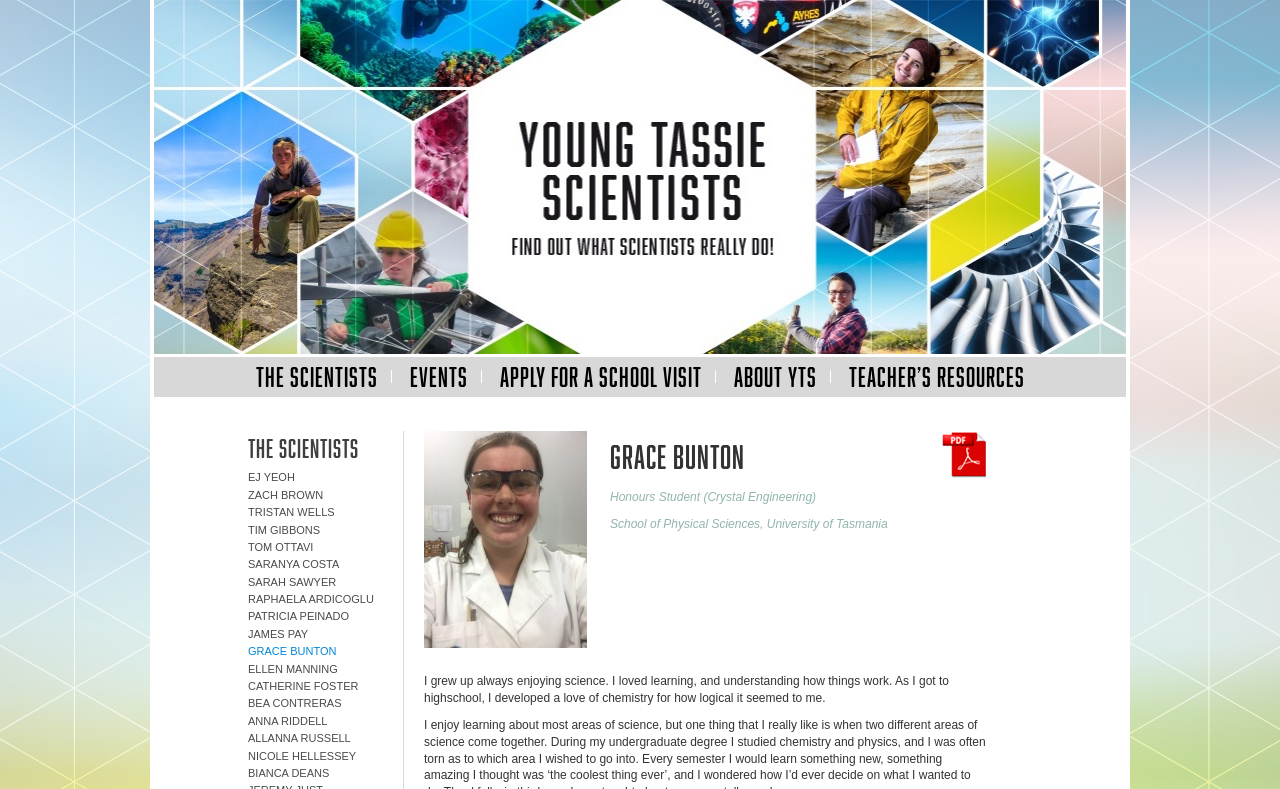Please identify the bounding box coordinates of the area that needs to be clicked to fulfill the following instruction: "Read about Grace Bunton's background."

[0.477, 0.621, 0.638, 0.639]